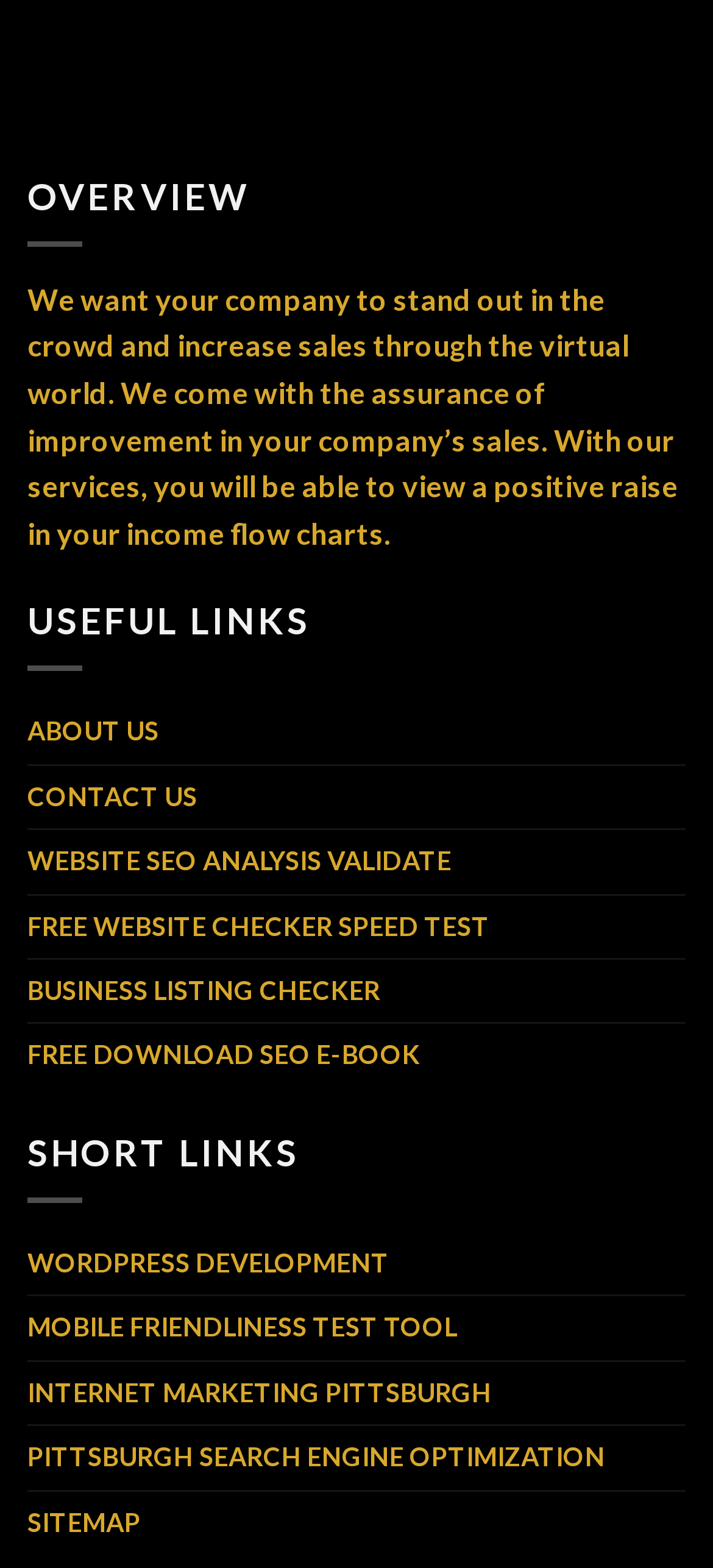Determine the bounding box coordinates of the element's region needed to click to follow the instruction: "Learn about the company". Provide these coordinates as four float numbers between 0 and 1, formatted as [left, top, right, bottom].

[0.038, 0.447, 0.223, 0.487]